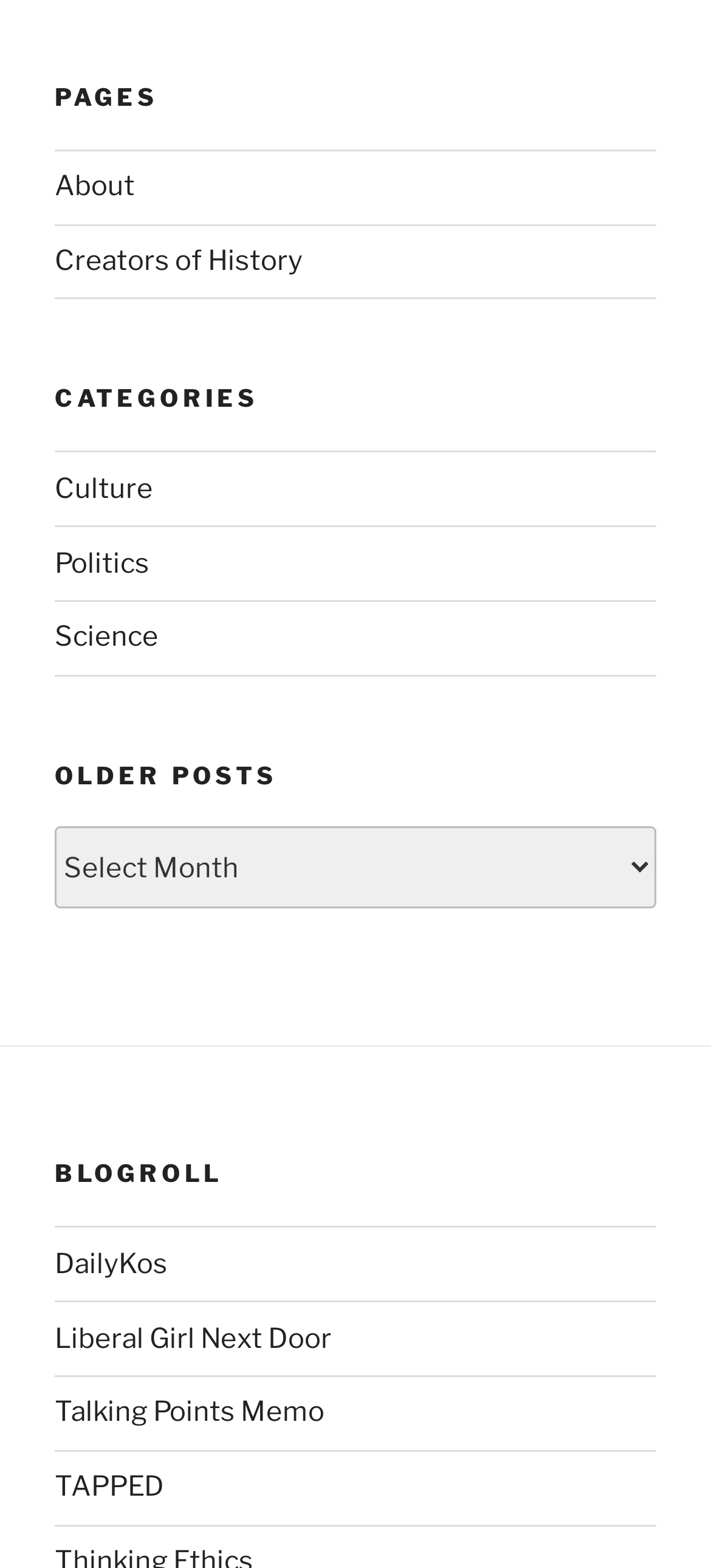Identify the bounding box coordinates of the clickable region required to complete the instruction: "select Culture category". The coordinates should be given as four float numbers within the range of 0 and 1, i.e., [left, top, right, bottom].

[0.077, 0.301, 0.215, 0.322]